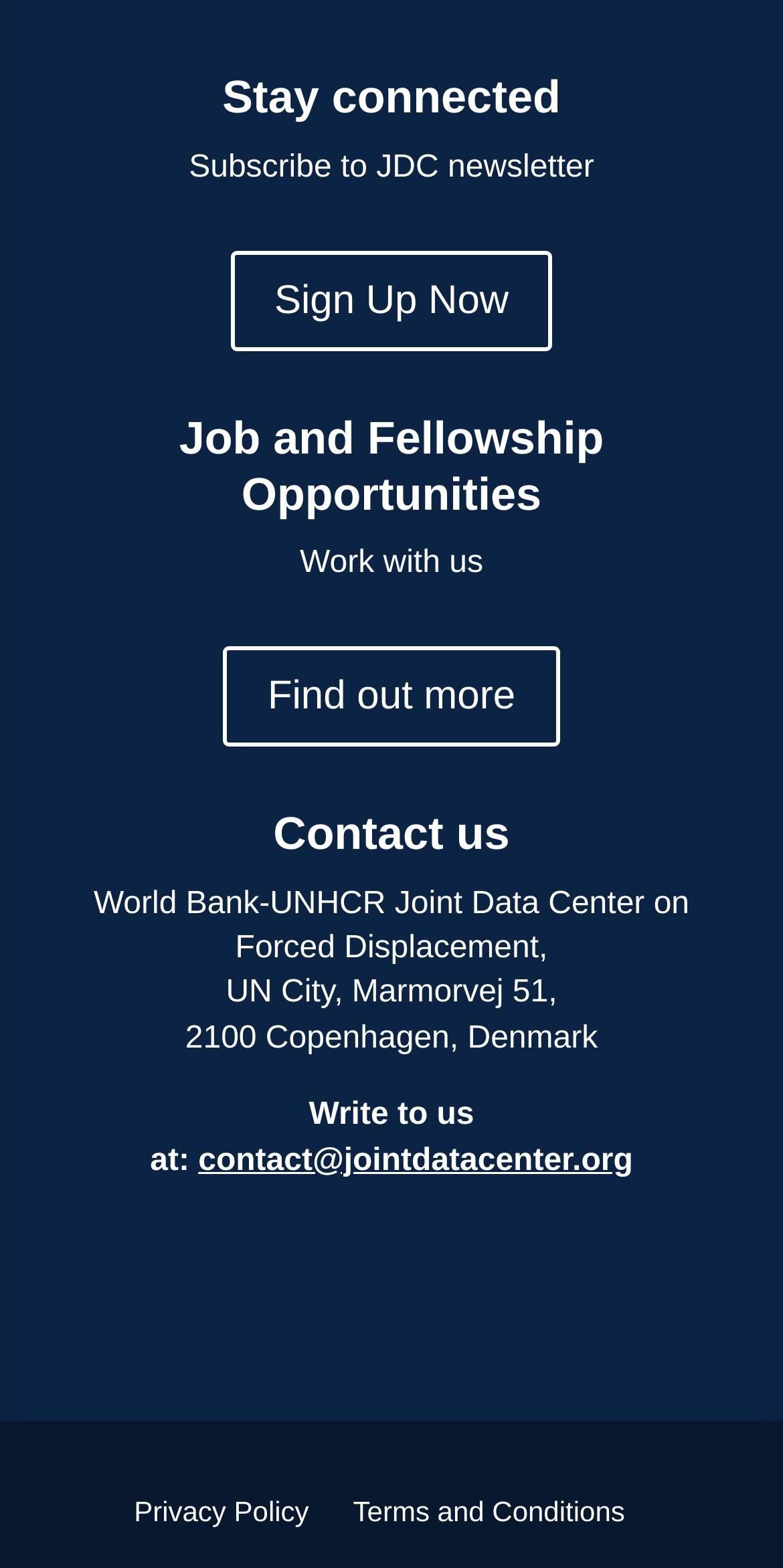How can I contact the Joint Data Center?
Using the image as a reference, answer the question with a short word or phrase.

Write to contact@jointdatacenter.org